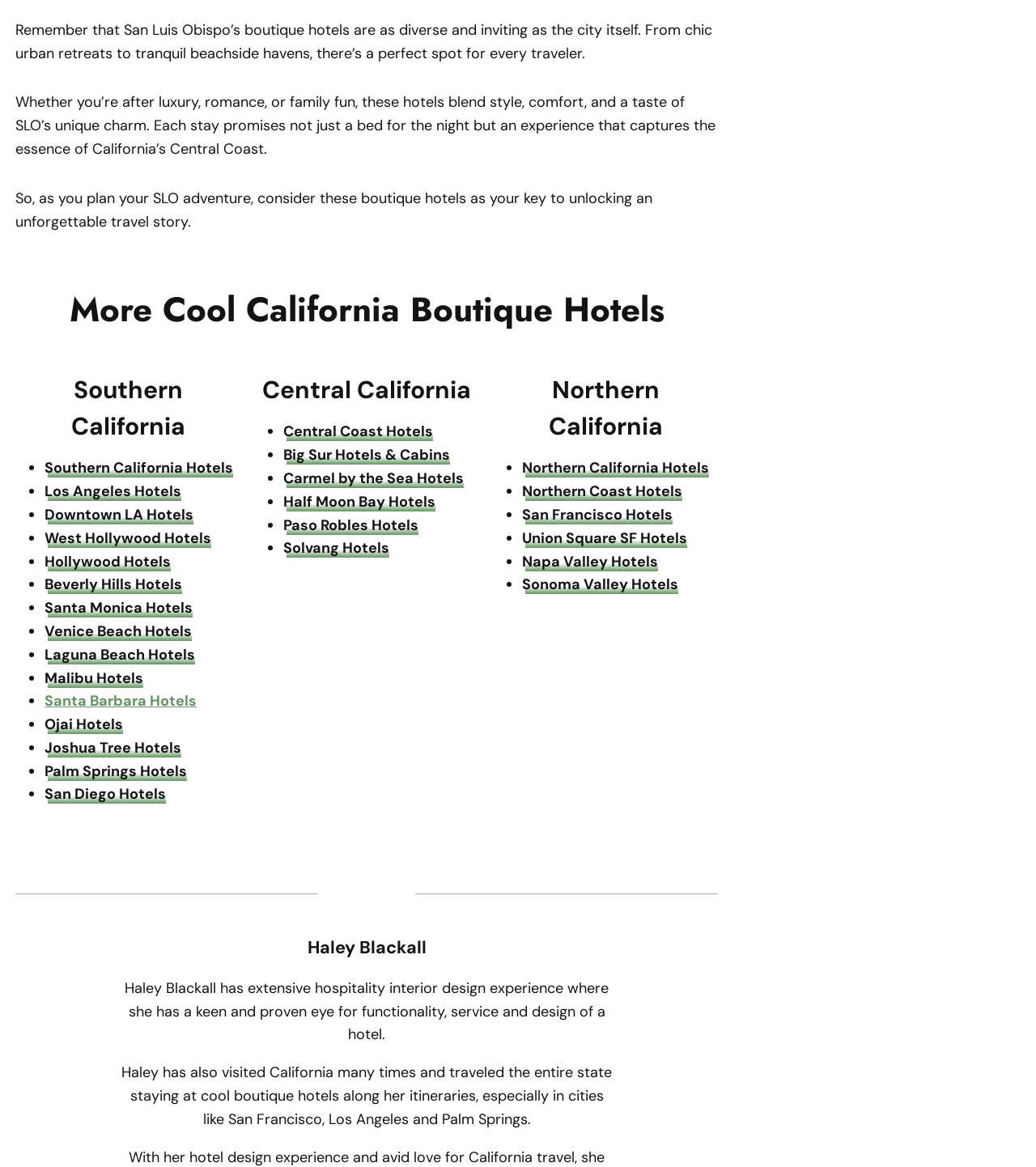Identify the bounding box coordinates for the UI element described as: "Carmel by the Sea Hotels".

[0.273, 0.401, 0.448, 0.418]